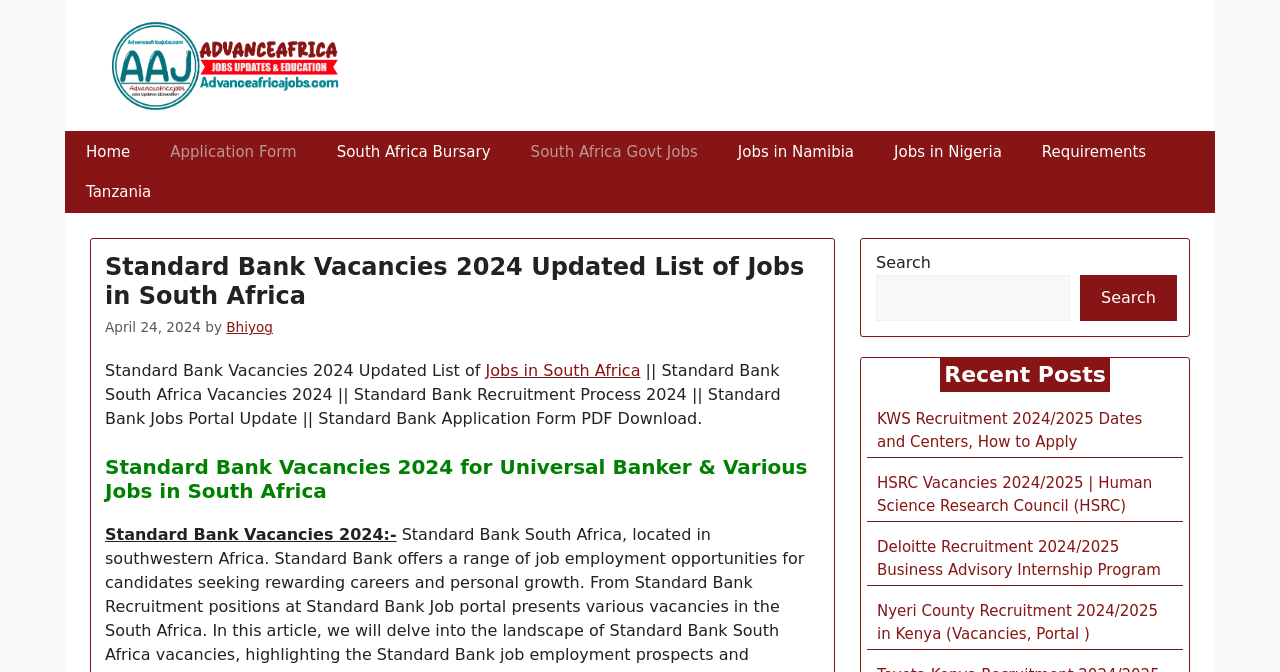What is the date of the latest update on this webpage?
Answer the question in as much detail as possible.

I found the date by looking at the time element on the webpage, which contains the text 'April 24, 2024'. This suggests that the webpage was last updated on this date.